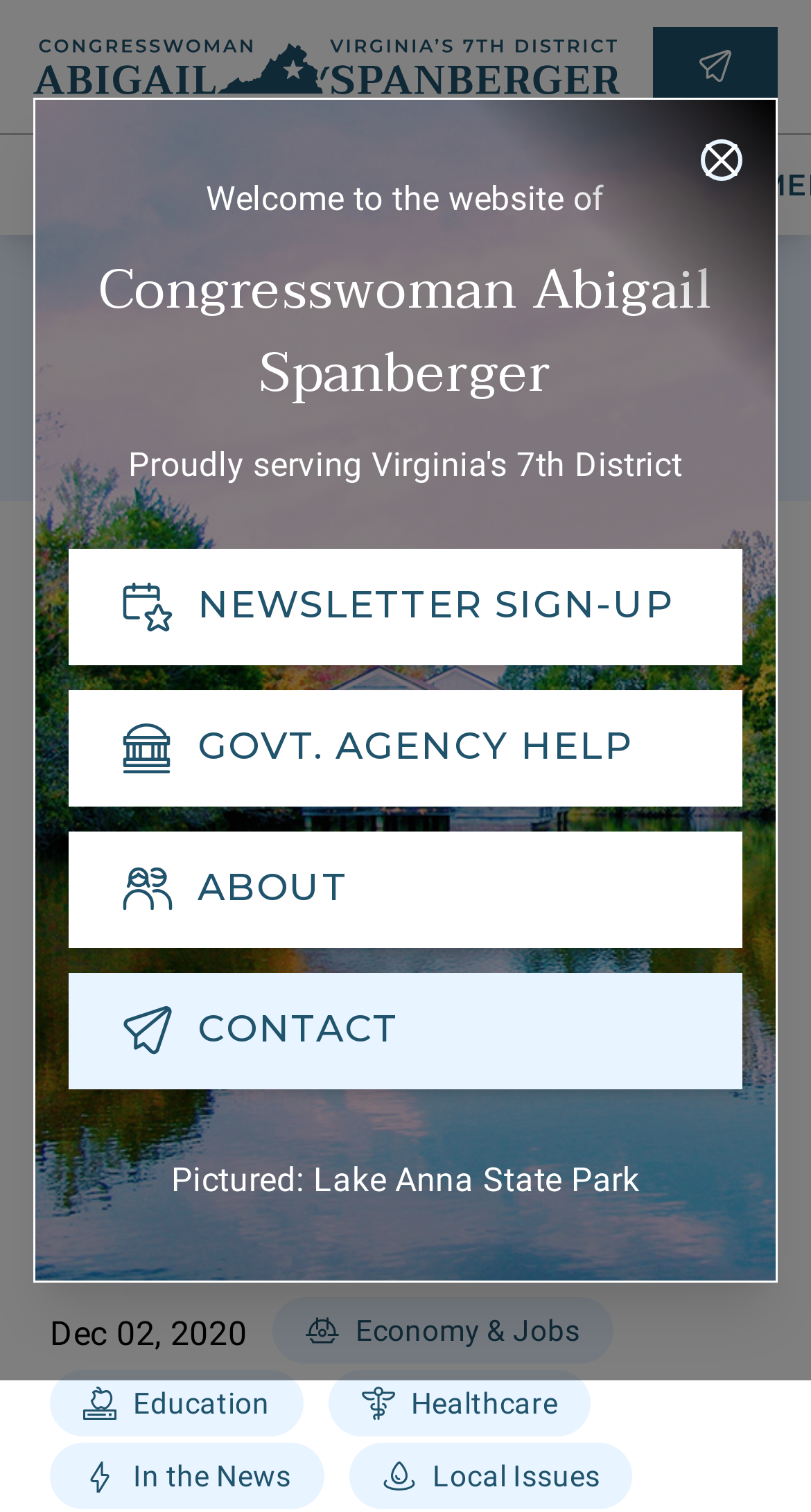Can you specify the bounding box coordinates of the area that needs to be clicked to fulfill the following instruction: "Get government agency help"?

[0.085, 0.456, 0.915, 0.533]